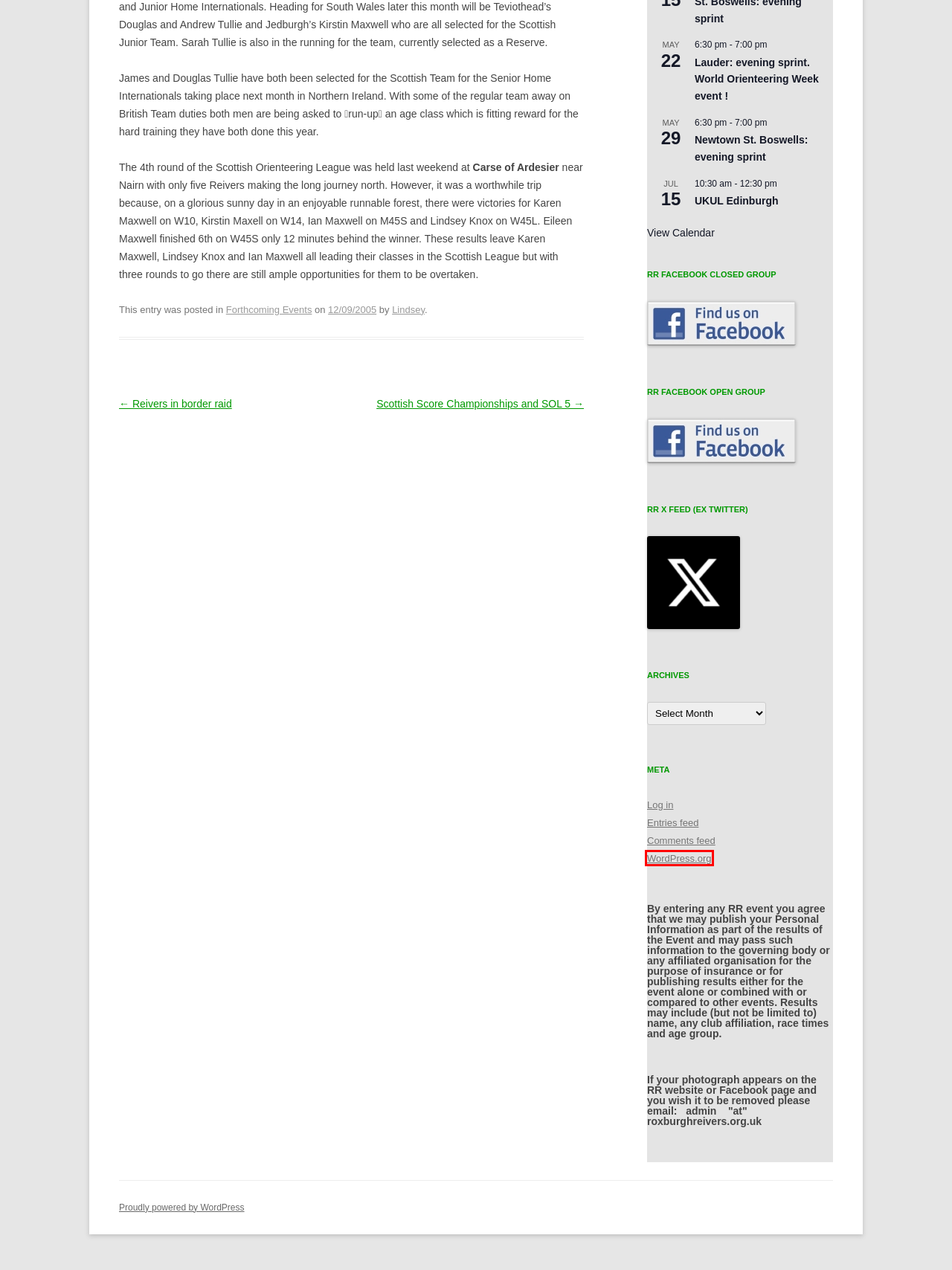You are given a screenshot of a webpage with a red rectangle bounding box around a UI element. Select the webpage description that best matches the new webpage after clicking the element in the bounding box. Here are the candidates:
A. 2024 Results | Roxburgh Reivers Orienteering Club
B. MapRun and Permanent courses | Roxburgh Reivers Orienteering Club
C. The Club | Roxburgh Reivers Orienteering Club
D. Routegadget | Roxburgh Reivers Orienteering Club
E. Blog Tool, Publishing Platform, and CMS – WordPress.org
F. About us | Roxburgh Reivers Orienteering Club
G. Results for Roxburgh Reivers Selkirk Hill - Copy on 01-Mar-2014
H. 2022 Results | Roxburgh Reivers Orienteering Club

E